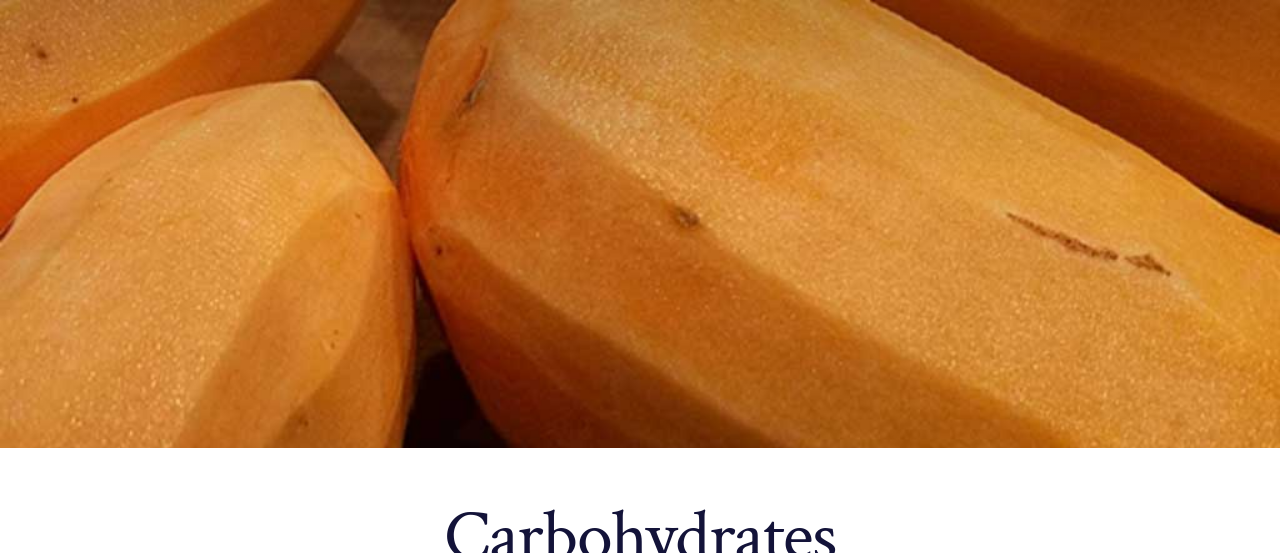How can sweet potatoes be prepared? From the image, respond with a single word or brief phrase.

Baking, boiling, and frying